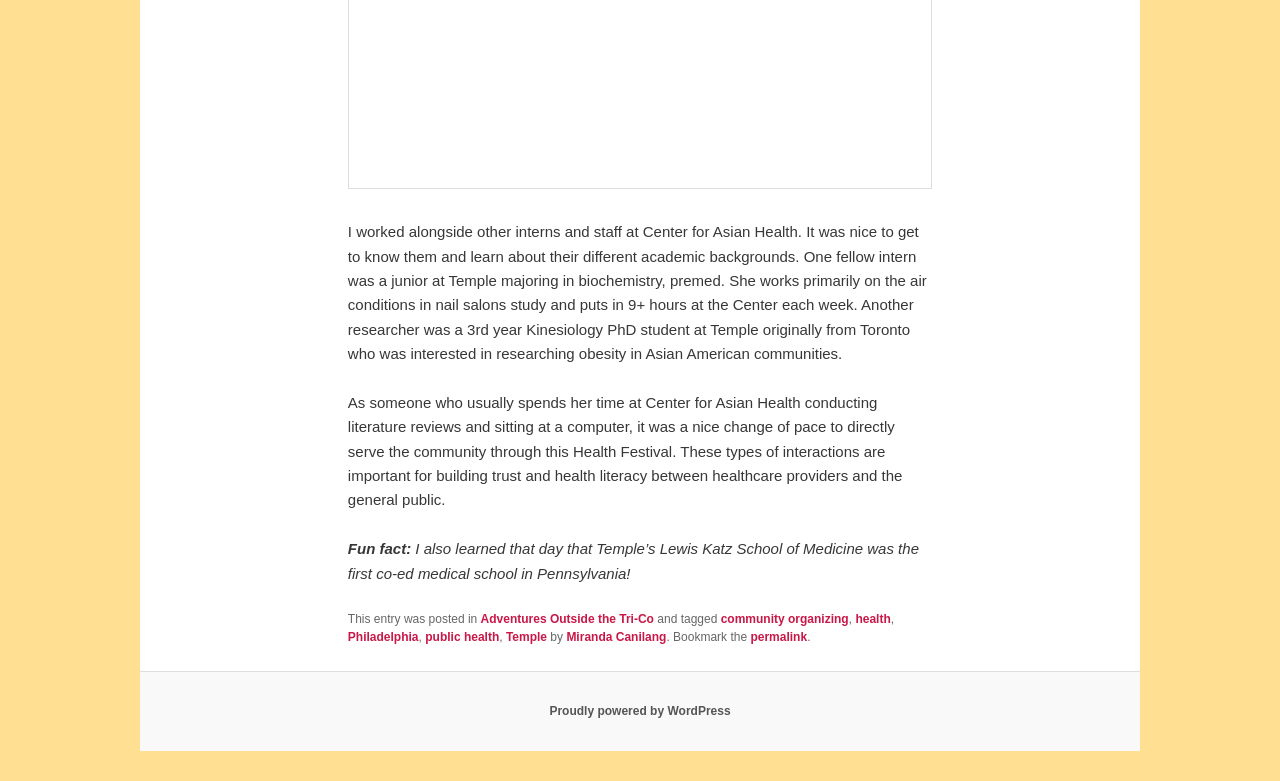What is the name of the medical school mentioned in the text?
Please provide a single word or phrase as the answer based on the screenshot.

Lewis Katz School of Medicine